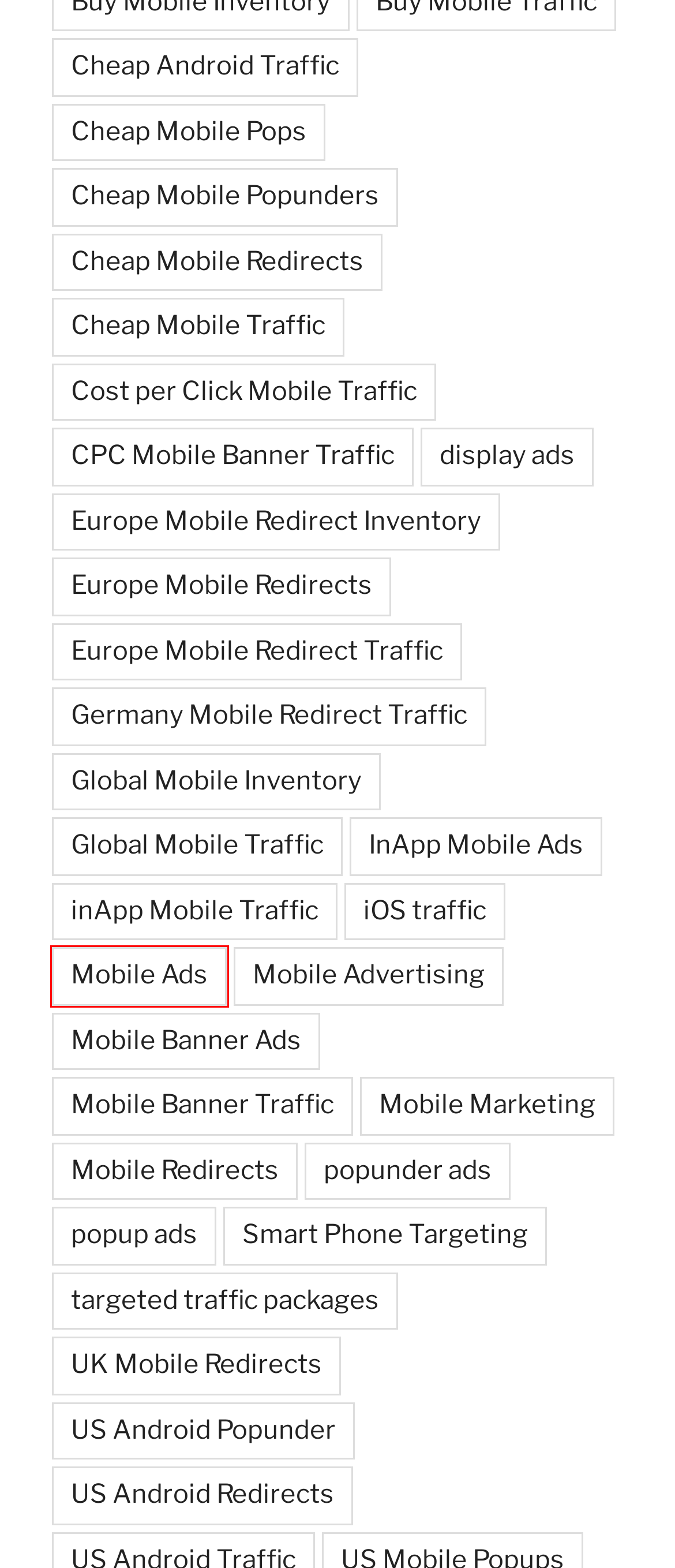Examine the screenshot of a webpage with a red bounding box around a UI element. Select the most accurate webpage description that corresponds to the new page after clicking the highlighted element. Here are the choices:
A. Mobile Marketing
B. Cost Per Click Mobile Traffic
C. Mobile Ads
D. Global Mobile Inventory
E. Cheap Mobile Redirects
F. Mobile Banner Ads
G. iOS Traffic
H. Popup Ads

C